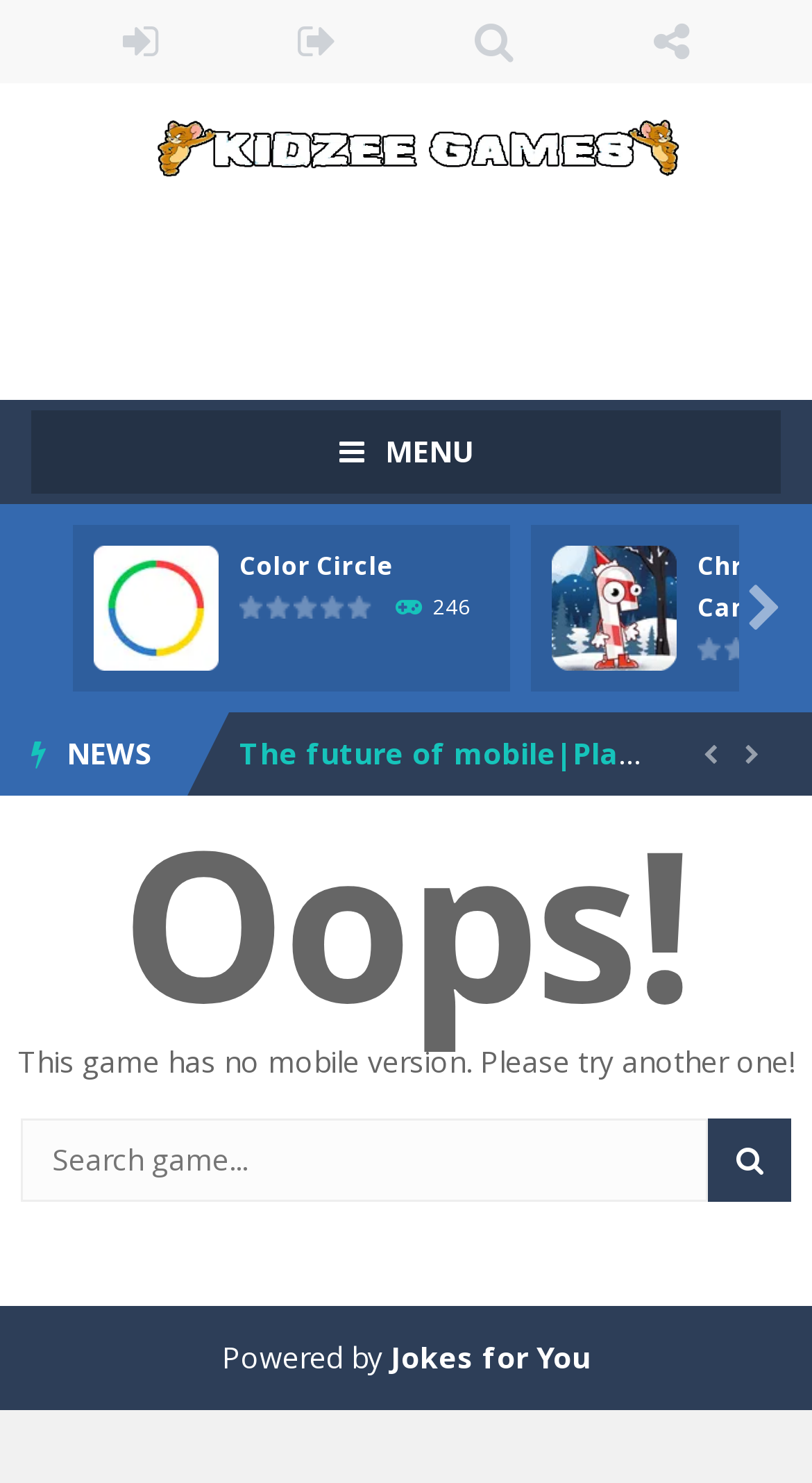Please identify the bounding box coordinates of the element's region that I should click in order to complete the following instruction: "Click on LOGIN". The bounding box coordinates consist of four float numbers between 0 and 1, i.e., [left, top, right, bottom].

[0.077, 0.0, 0.269, 0.056]